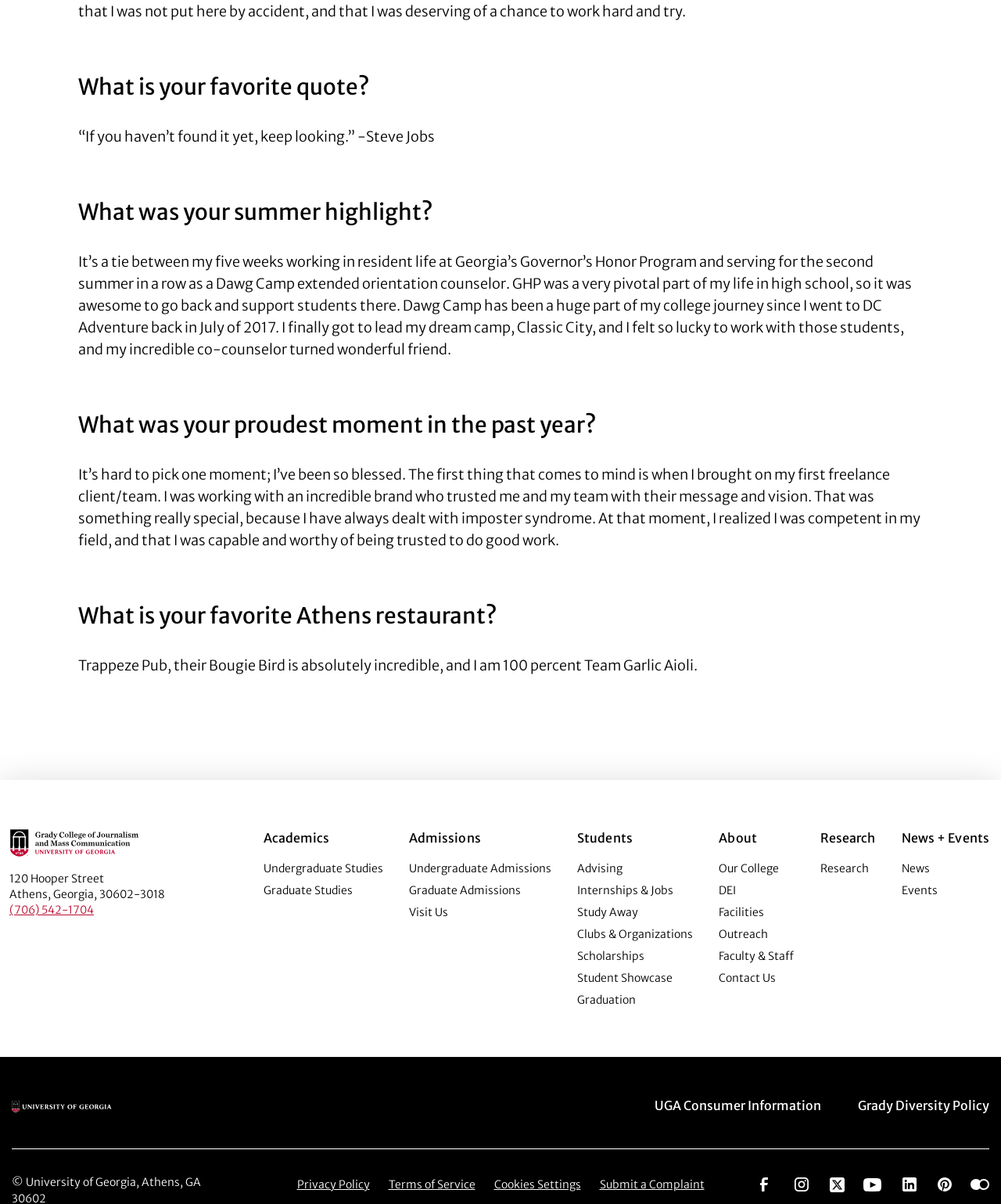Provide your answer in one word or a succinct phrase for the question: 
What is the name of the restaurant mentioned?

Trappeze Pub